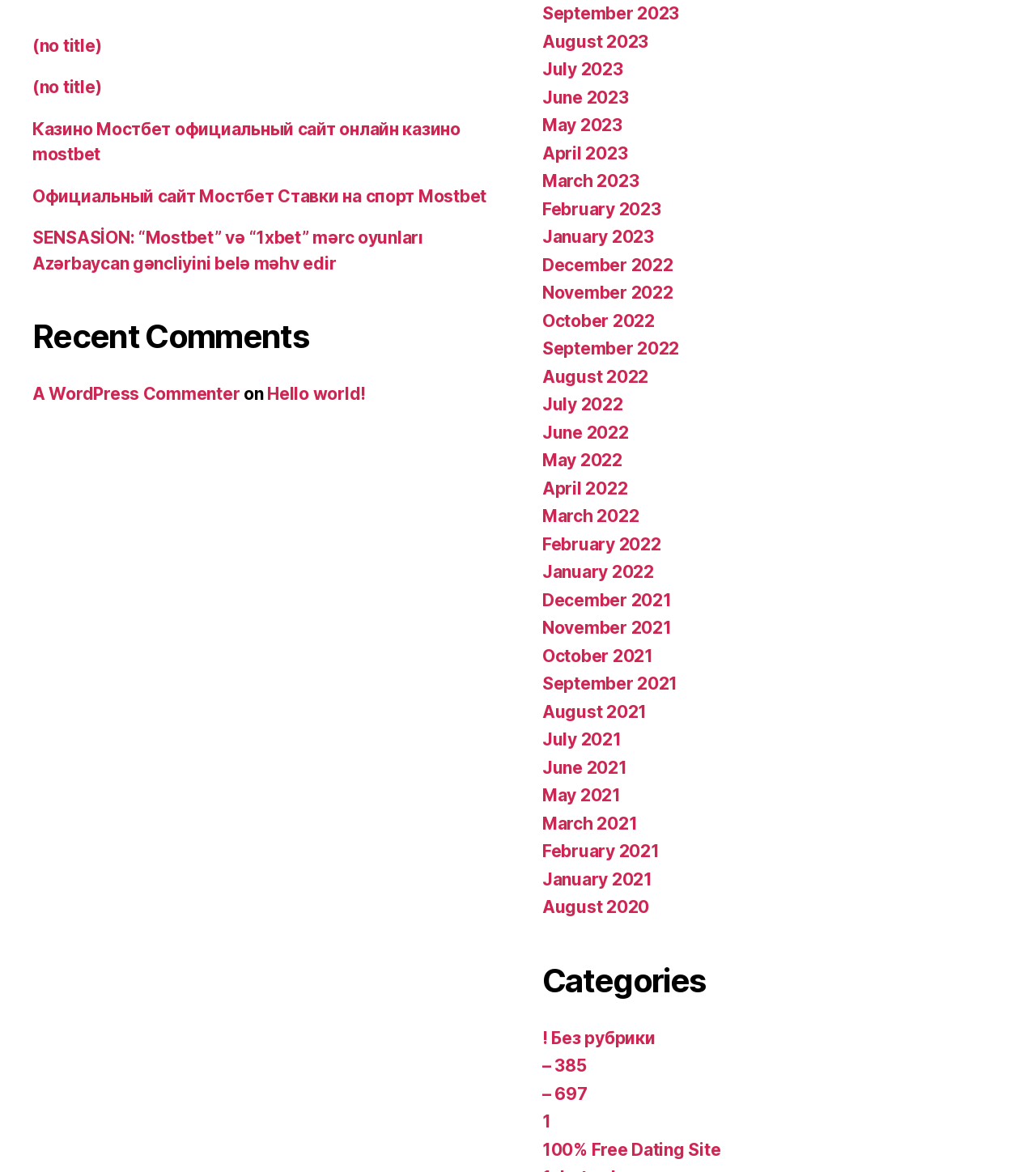What is the purpose of the webpage?
Using the picture, provide a one-word or short phrase answer.

blog or news website